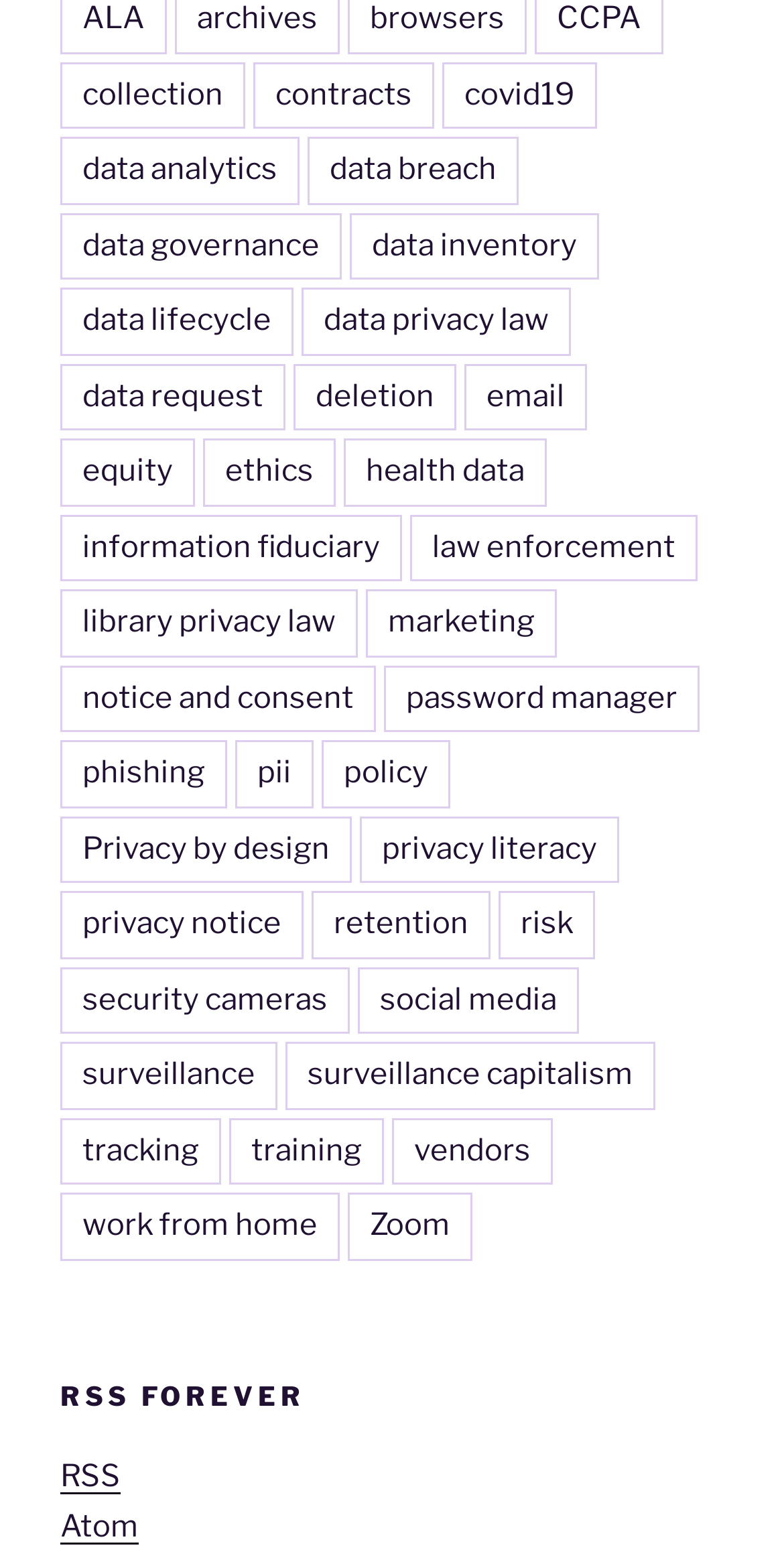Respond concisely with one word or phrase to the following query:
How many headings are on this webpage?

1